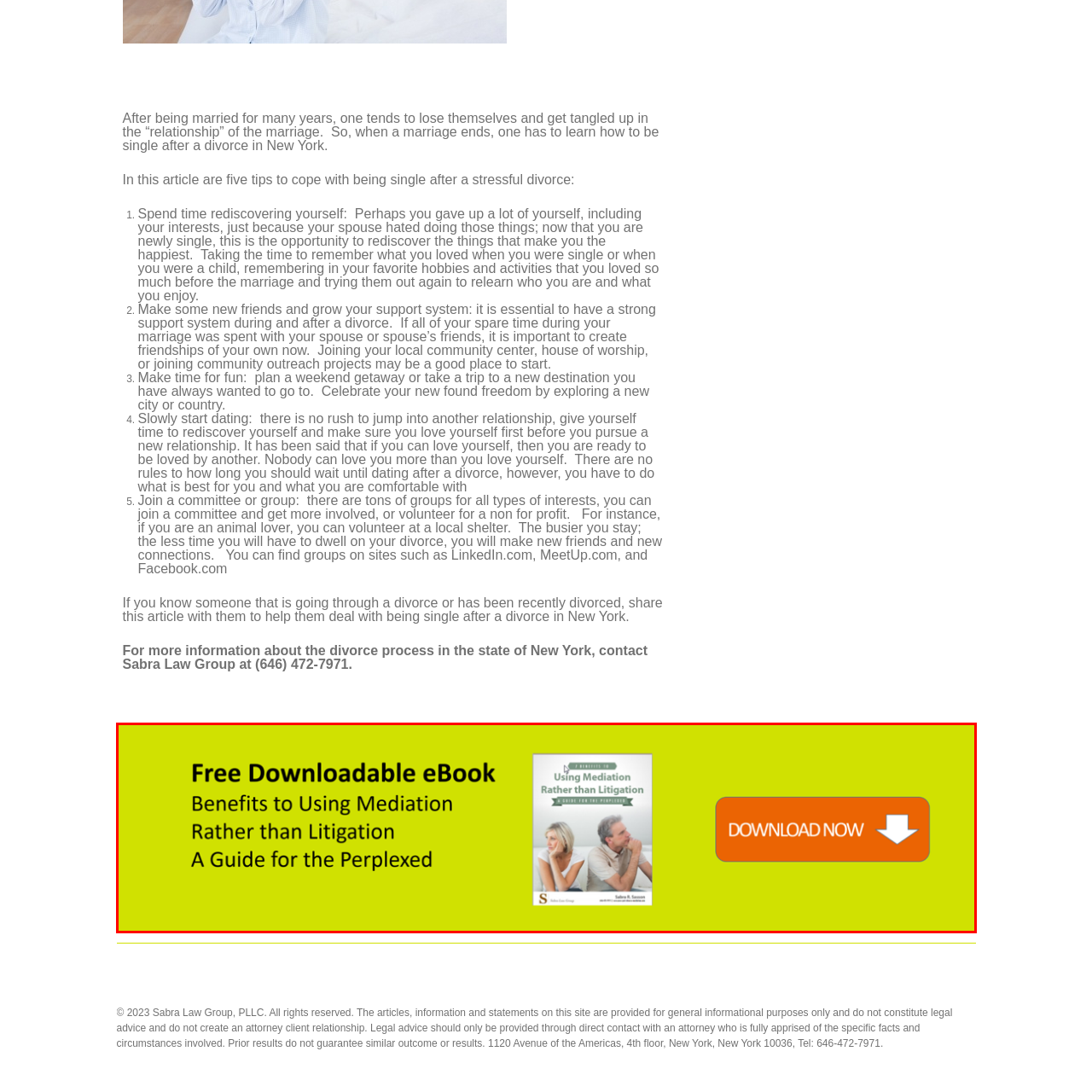Describe in detail the portion of the image that is enclosed within the red boundary.

The image promotes a free downloadable eBook titled "Benefits to Using Mediation Rather than Litigation: A Guide for the Perplexed." The eBook highlights the advantages of choosing mediation over legal battles during disputes, especially in the context of divorce. Accompanying the eye-catching text is a visual representation of a couple, seemingly in conversation, which reinforces the theme of communication and resolution in relationships. The vibrant yellow background enhances the appeal of the offer, making the call to action, "DOWNLOAD NOW," stand out prominently. This visual and textual combination invites readers to explore alternative methods for conflict resolution in a more amicable manner.